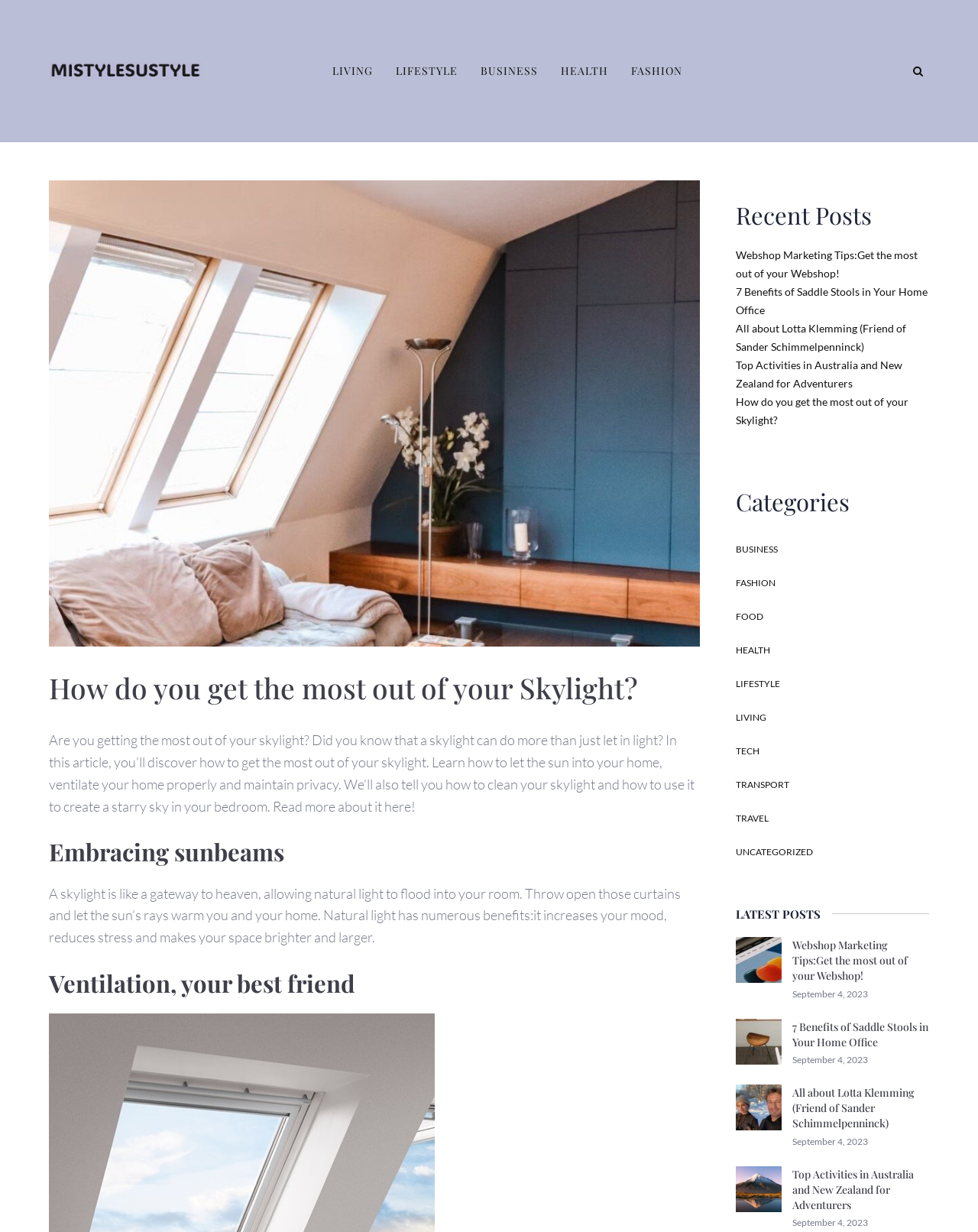Use a single word or phrase to answer the question: What is the category of the article '7 Benefits of Saddle Stools in Your Home Office'?

LIVING